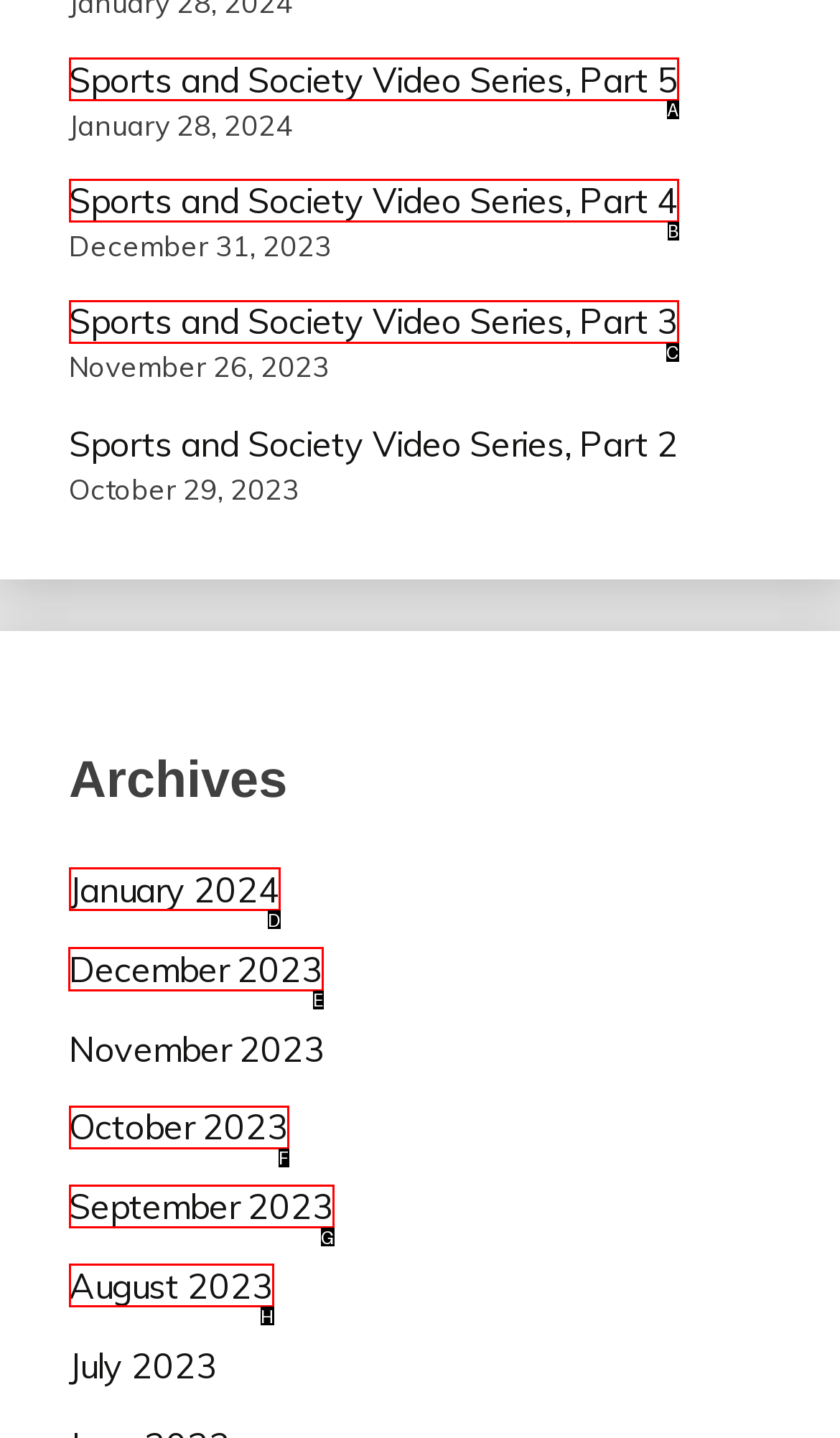Which option should I select to accomplish the task: go to December 2023? Respond with the corresponding letter from the given choices.

E